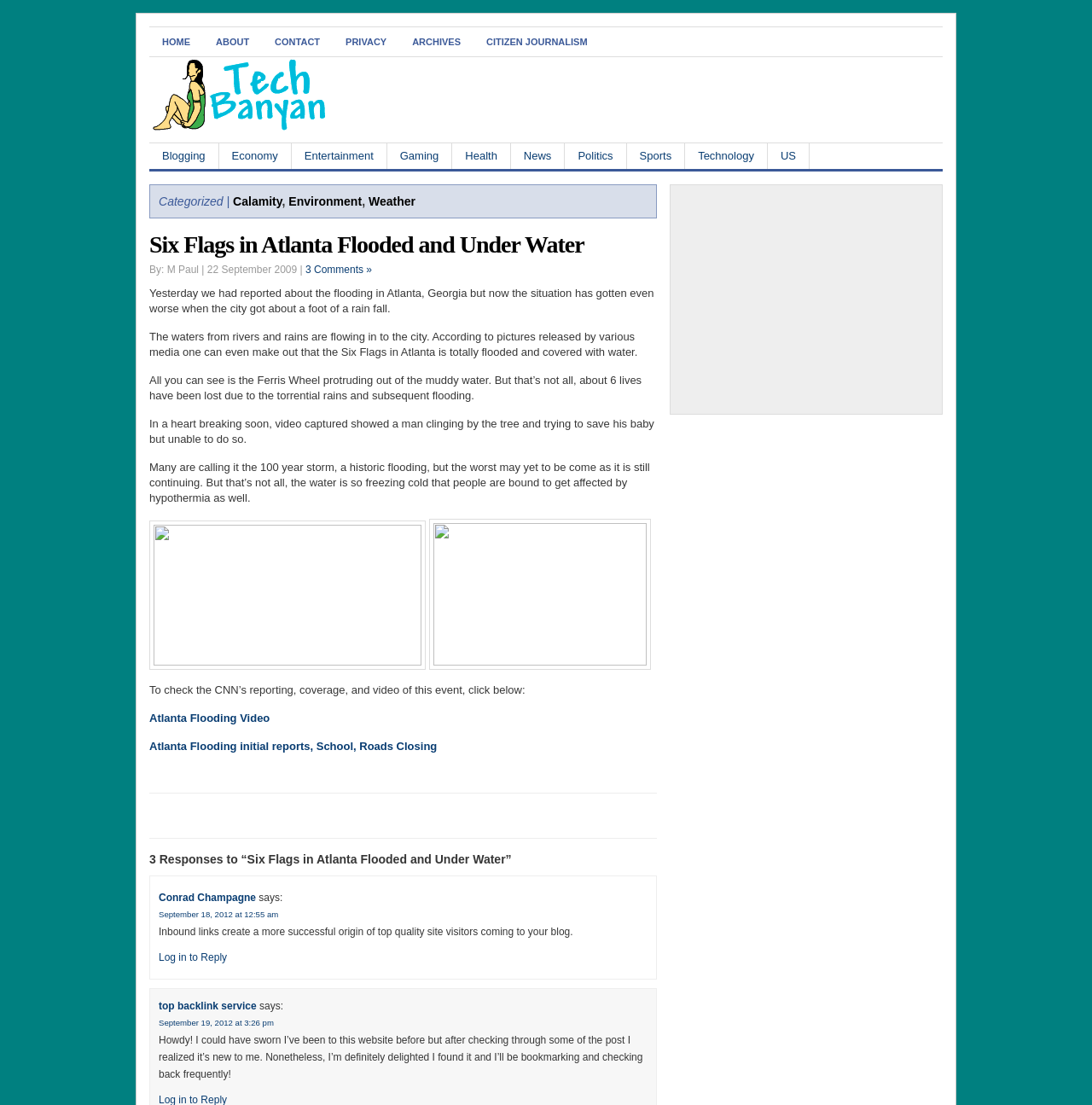Can you determine the bounding box coordinates of the area that needs to be clicked to fulfill the following instruction: "Click Log in to Reply"?

[0.145, 0.861, 0.208, 0.872]